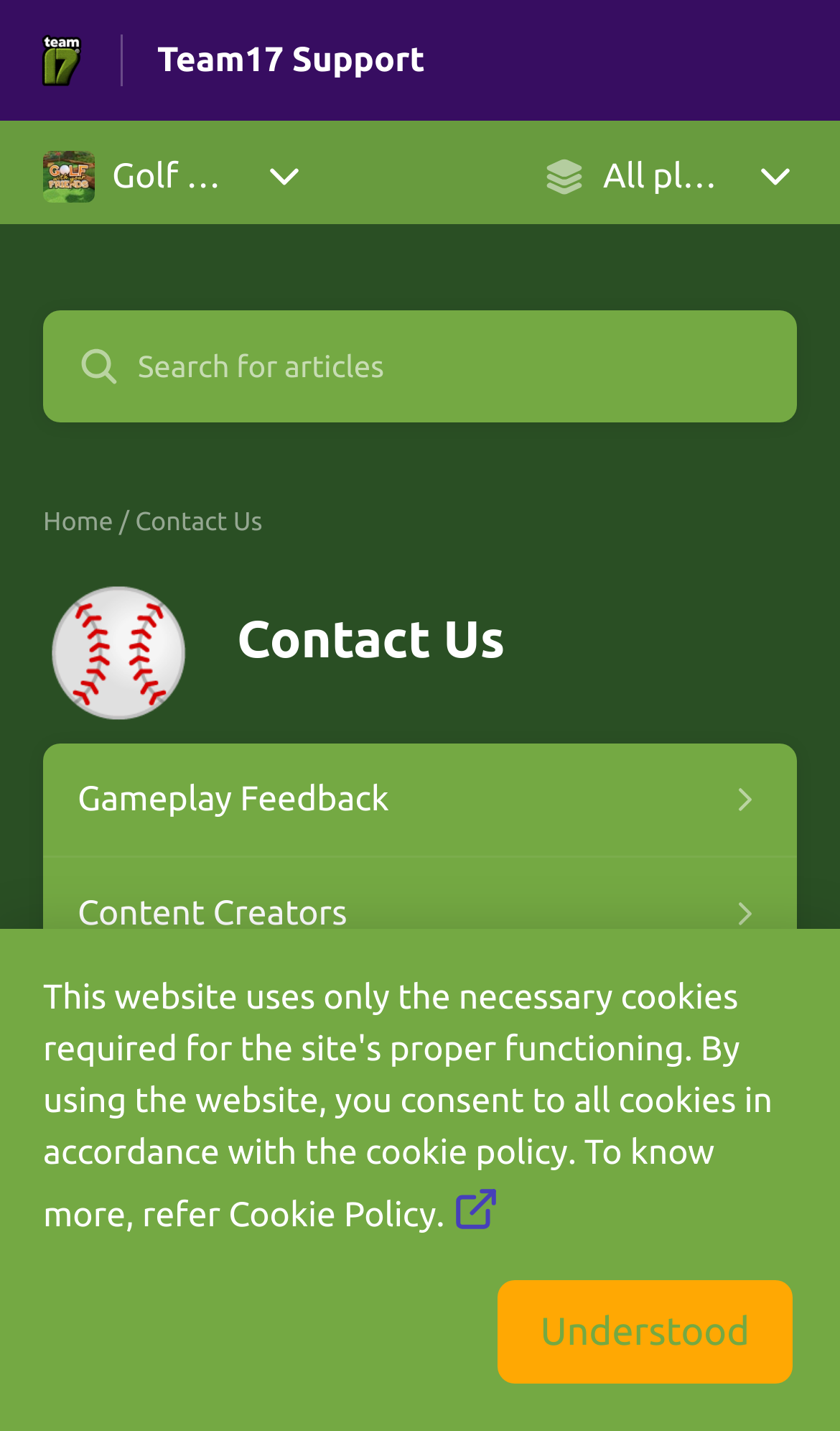Provide a brief response to the question below using a single word or phrase: 
What is the current page?

Contact Us